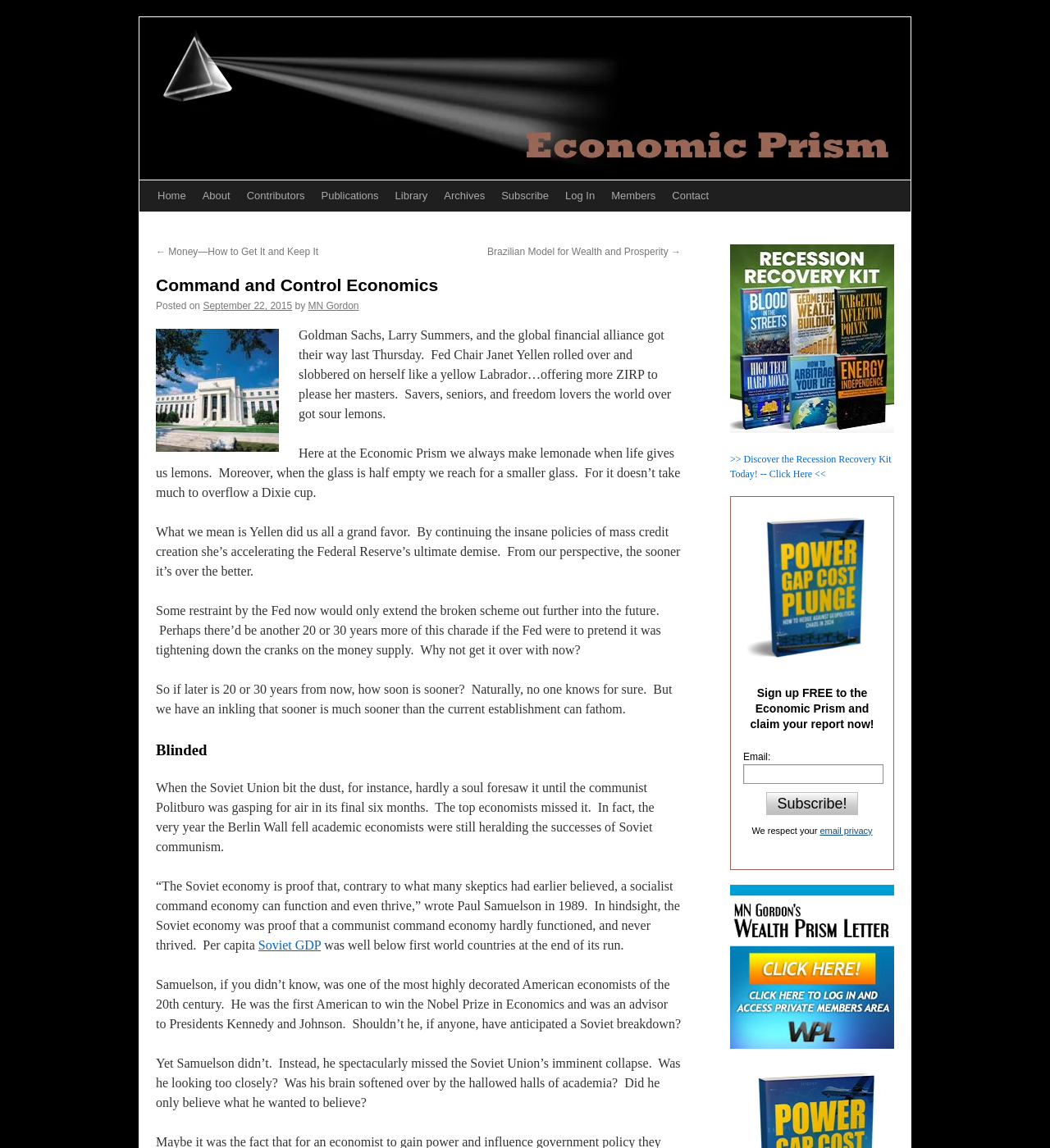Please locate the bounding box coordinates of the element that needs to be clicked to achieve the following instruction: "Subscribe to the Economic Prism newsletter". The coordinates should be four float numbers between 0 and 1, i.e., [left, top, right, bottom].

[0.73, 0.69, 0.817, 0.71]